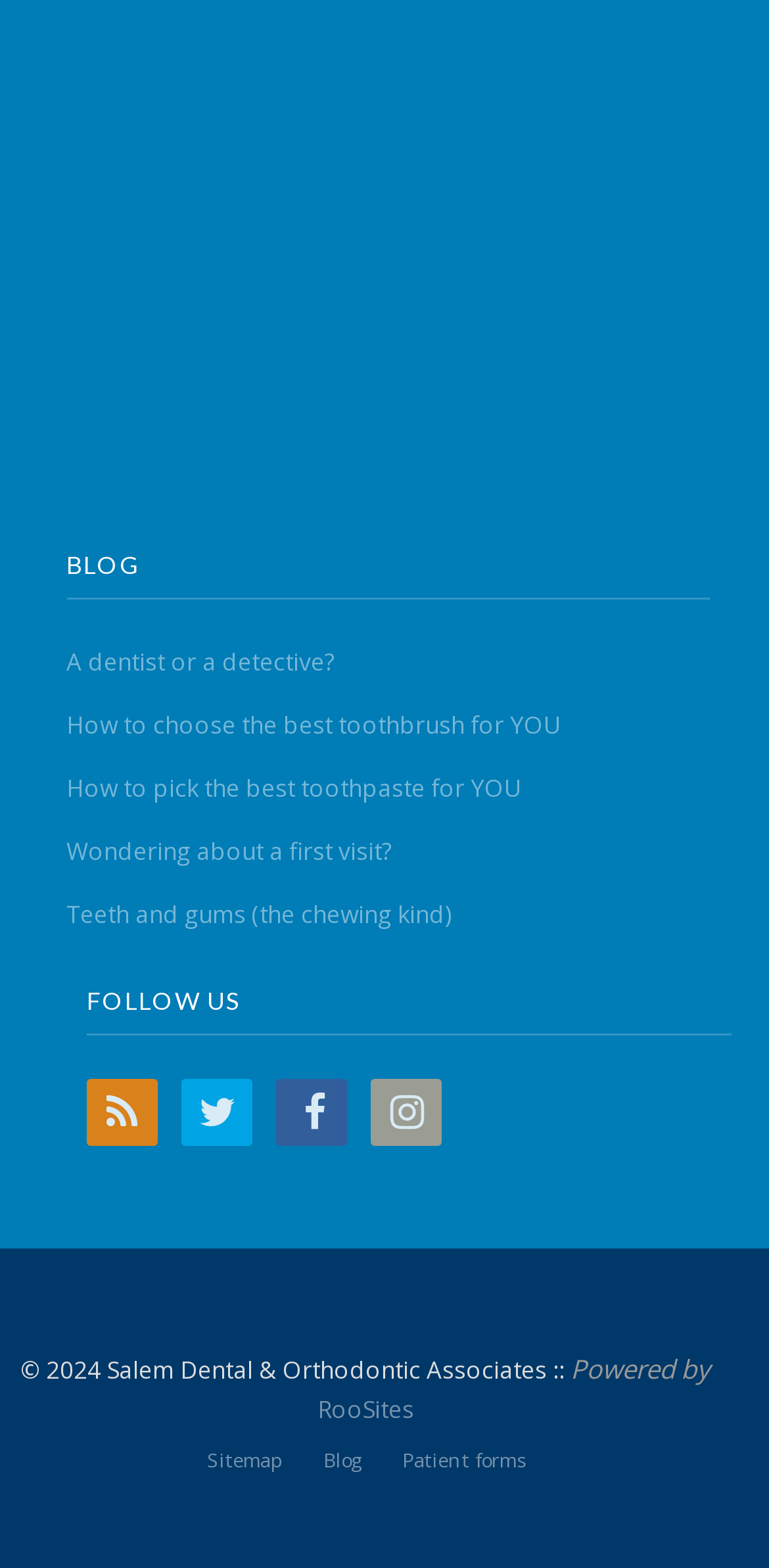Find the bounding box coordinates for the HTML element described as: "<img src="https://salempediatricdental.com/wp-content/uploads/2013/01/mds.png">". The coordinates should consist of four float values between 0 and 1, i.e., [left, top, right, bottom].

[0.12, 0.113, 0.889, 0.135]